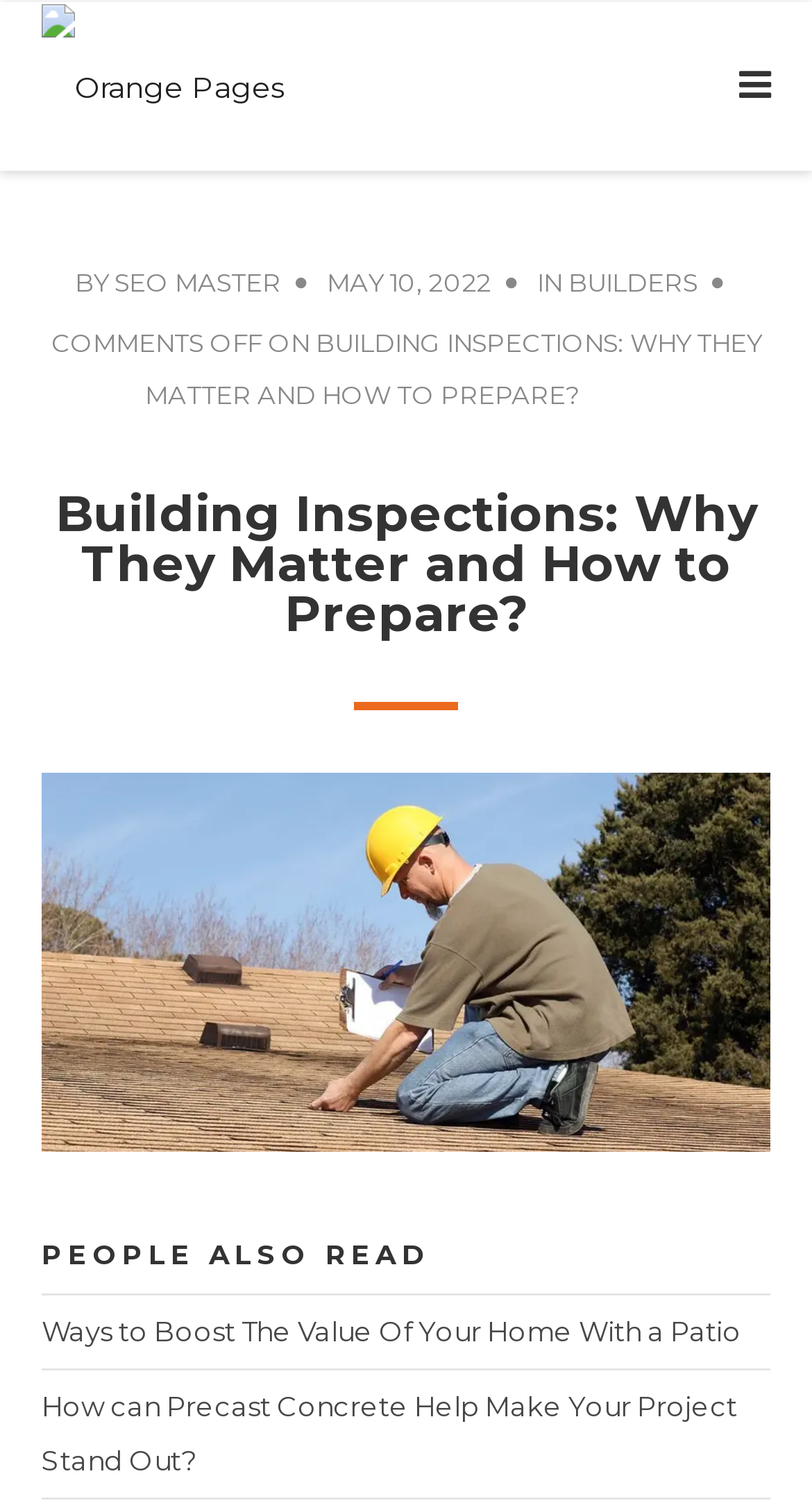Carefully observe the image and respond to the question with a detailed answer:
How many related articles are shown?

I counted the number of links under the 'PEOPLE ALSO READ' heading and found two related articles.